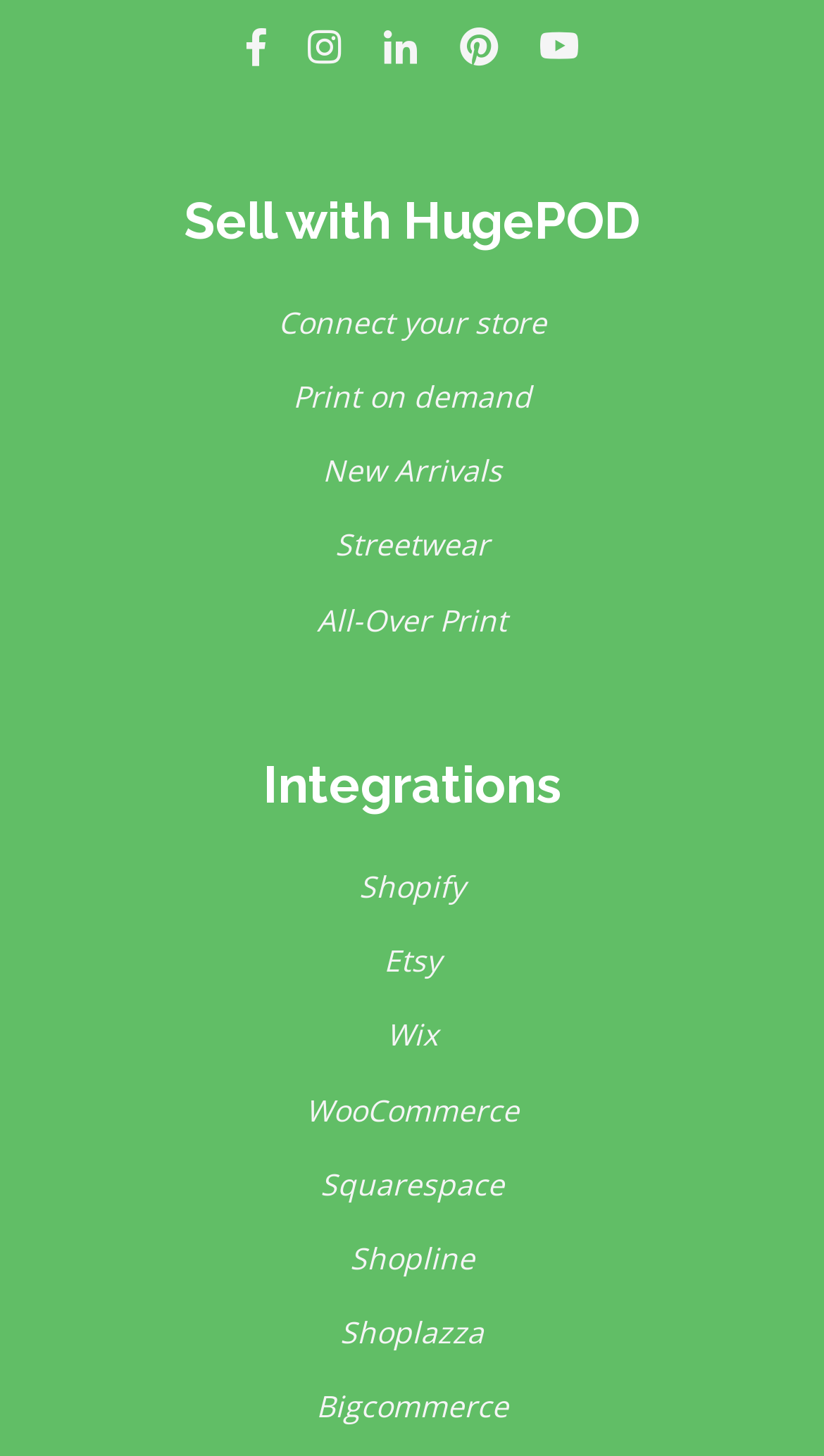Locate the bounding box coordinates of the element that should be clicked to fulfill the instruction: "Click on Sell with HugePOD".

[0.038, 0.129, 0.962, 0.174]